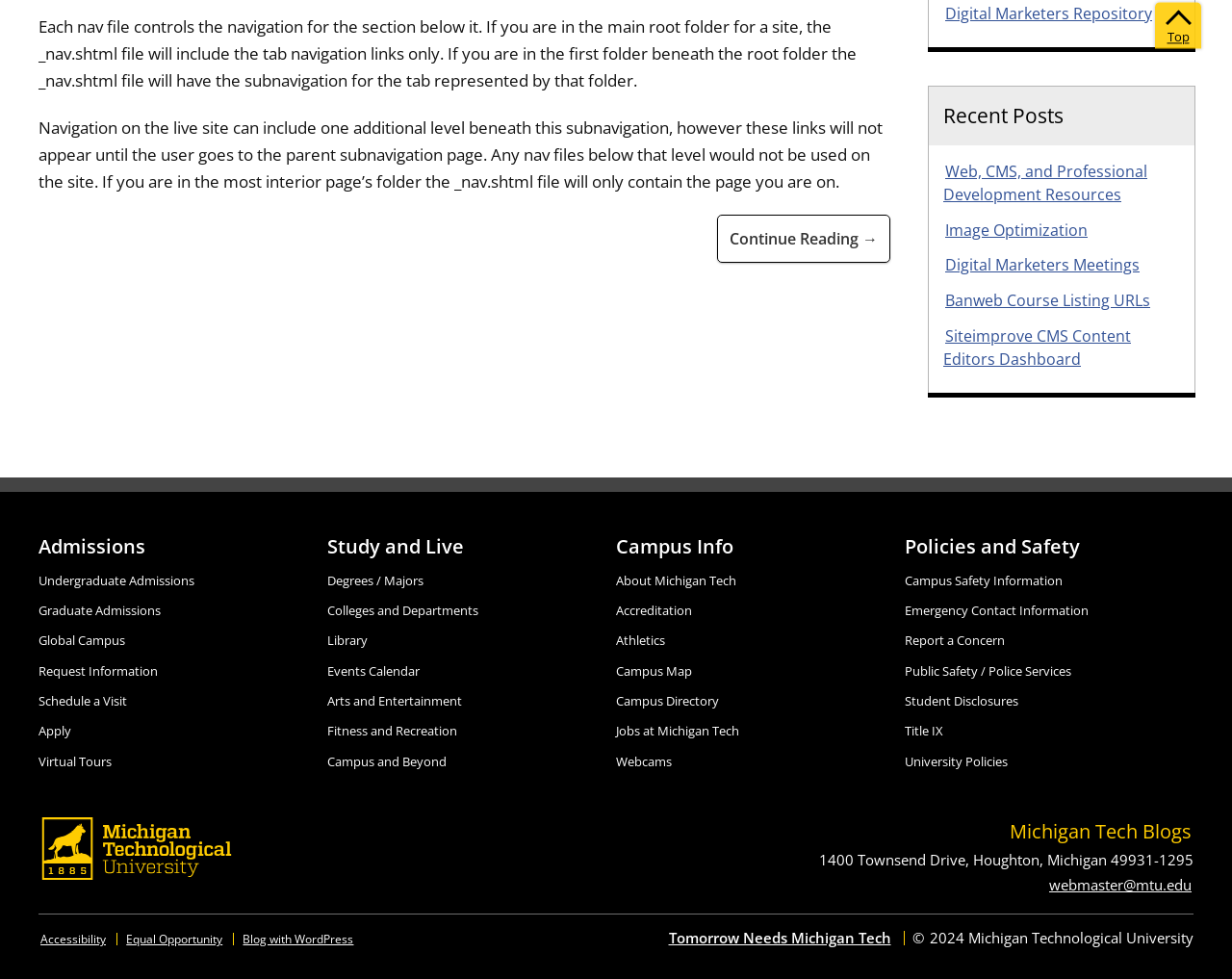Please locate the UI element described by "Michigan Tech Blogs" and provide its bounding box coordinates.

[0.818, 0.835, 0.969, 0.862]